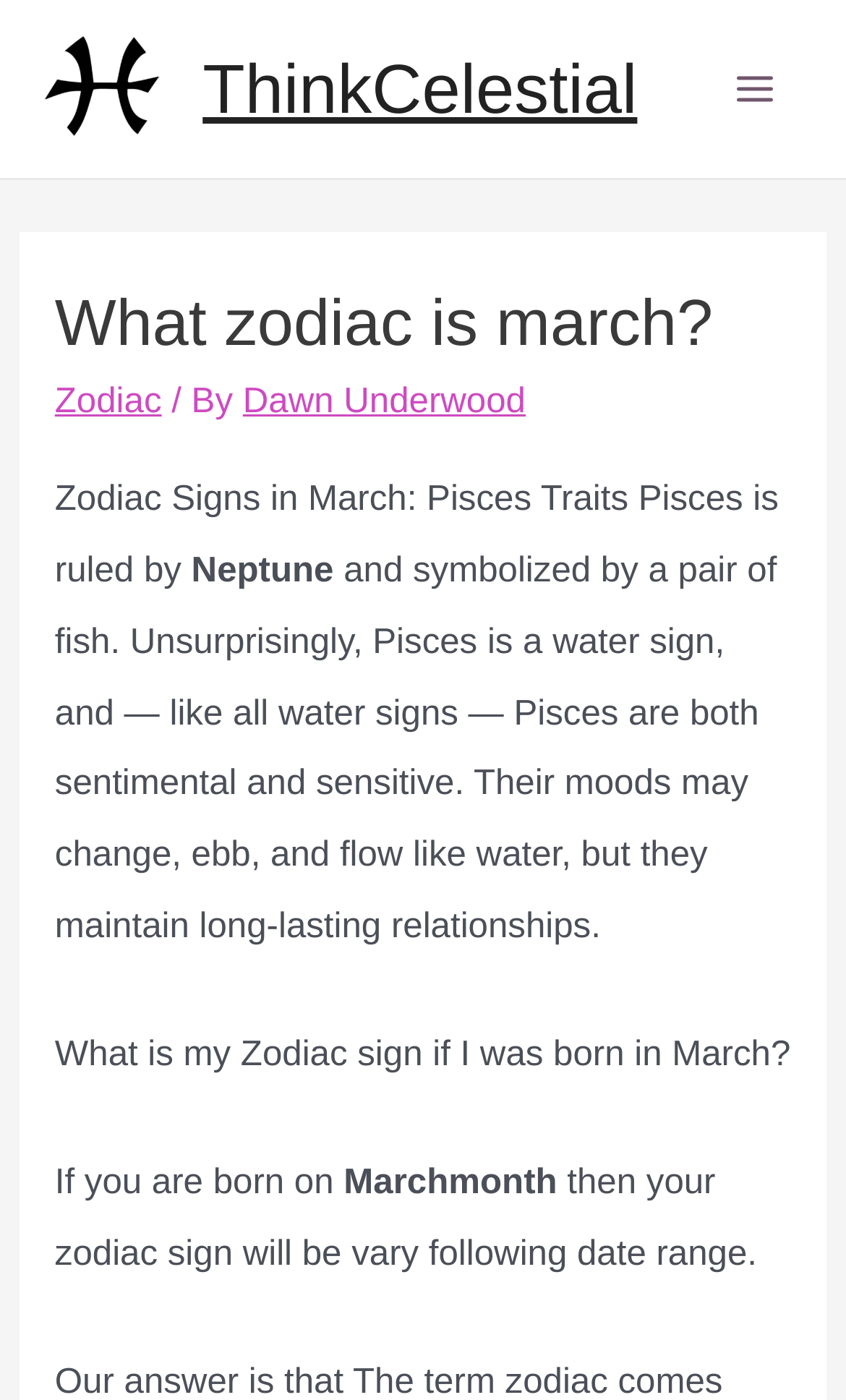Write an extensive caption that covers every aspect of the webpage.

The webpage is about zodiac signs, specifically focusing on Pisces traits. At the top left, there is a link to "ThinkCelestial" accompanied by an image with the same name. Below this, there is a larger link to "ThinkCelestial" that spans most of the width of the page. 

To the right of these links, a button labeled "Main Menu" is located, which is not expanded. Next to the button, there is an image with no description. 

The main content of the page is divided into sections. The first section is a header that contains the title "What zodiac is march?" and a link to "Zodiac" followed by the text "/ By" and a link to "Dawn Underwood". 

Below the header, there is a paragraph of text that describes Pisces traits, stating that they are ruled by Neptune, symbolized by a pair of fish, and are a water sign. The text also mentions that Pisces are sentimental, sensitive, and maintain long-lasting relationships. 

Further down, there are two more sections of text. The first one asks "What is my Zodiac sign if I was born in March?" and the second one explains how to determine one's zodiac sign based on their birthdate in March.